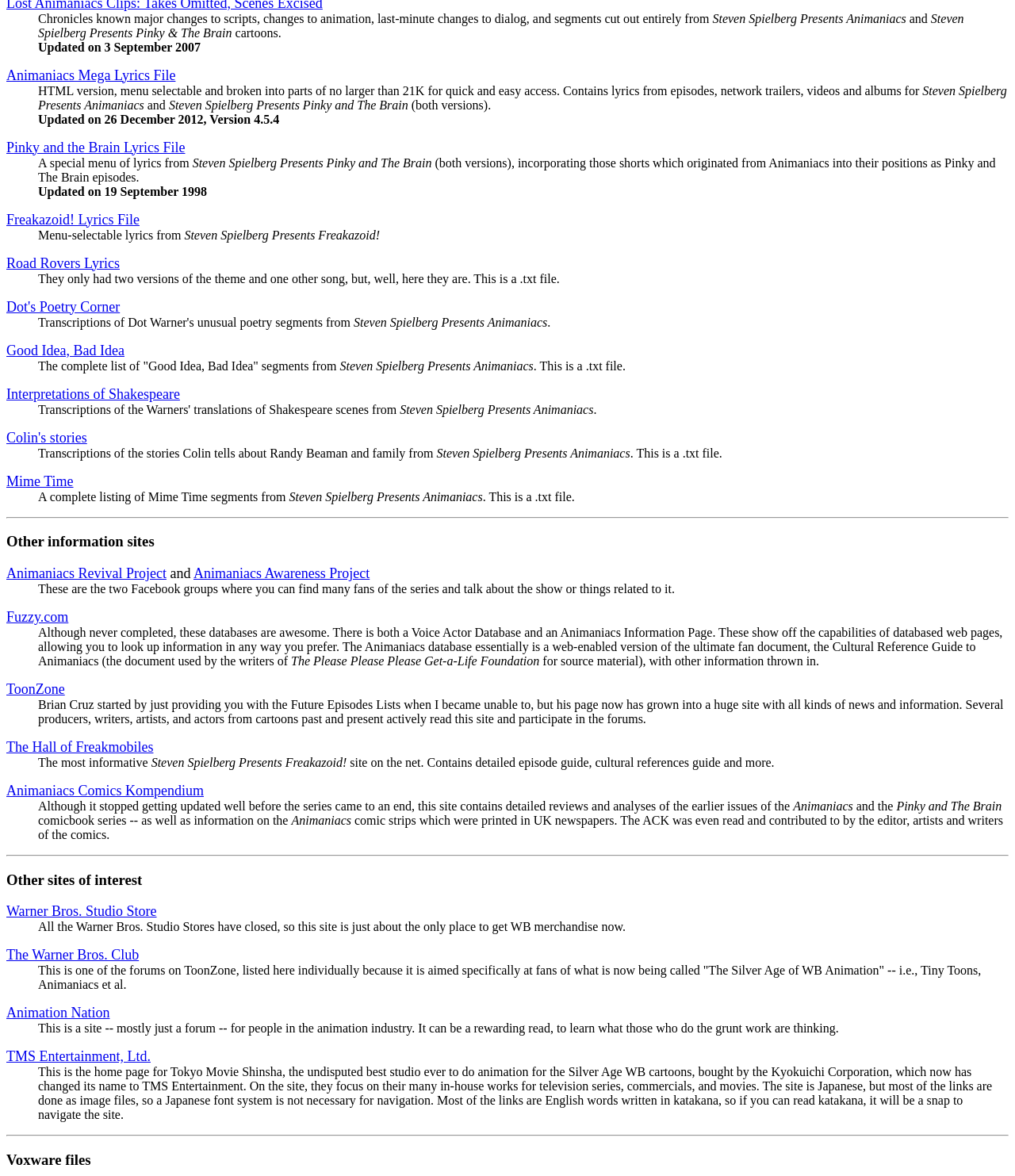Find and specify the bounding box coordinates that correspond to the clickable region for the instruction: "View Pinky and the Brain Lyrics File".

[0.006, 0.118, 0.182, 0.132]